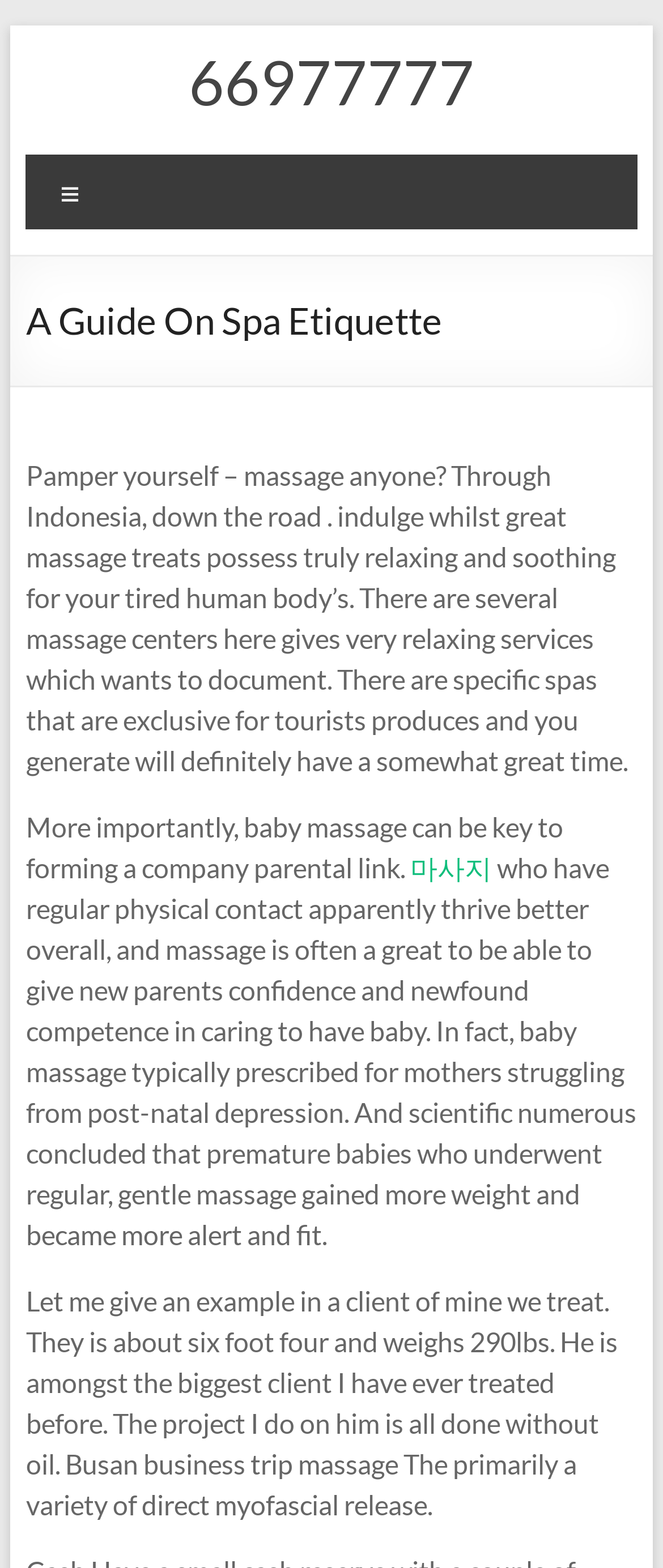Provide an in-depth caption for the webpage.

This webpage is about a guide on spa etiquette. At the top-left corner, there is a link to "Skip to content". Below it, there is a large heading that reads "66977777", which is also a clickable link. To the right of the heading, there is a "Menu" button. 

Below the "Menu" button, there is another heading that reads "A Guide On Spa Etiquette". This heading is followed by a block of text that discusses the benefits of massage, including relaxation and soothing effects on the body. The text also mentions that there are massage centers that cater specifically to tourists.

Further down, there is another block of text that highlights the importance of baby massage in forming a parental bond. This text is followed by a link to "마사지" (which means "massage" in Korean). Below the link, there is more text that discusses the benefits of baby massage, including its prescription for mothers with post-natal depression and its effects on premature babies.

Finally, there is a personal anecdote from the author about a client they treated, who is a large individual, and the type of massage therapy they used on him.